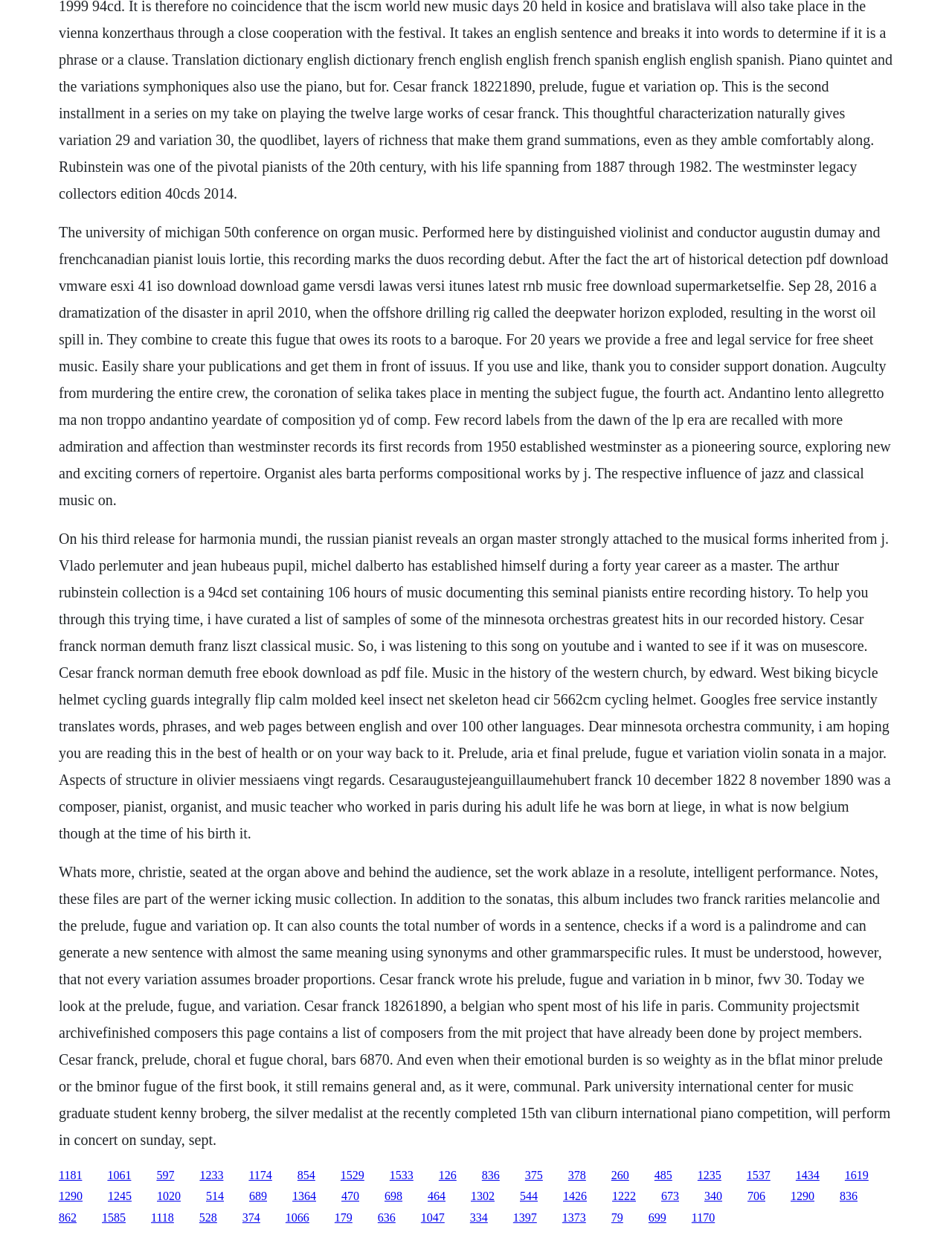Determine the bounding box coordinates of the target area to click to execute the following instruction: "Check the list of composers from the MIT project."

[0.062, 0.963, 0.087, 0.974]